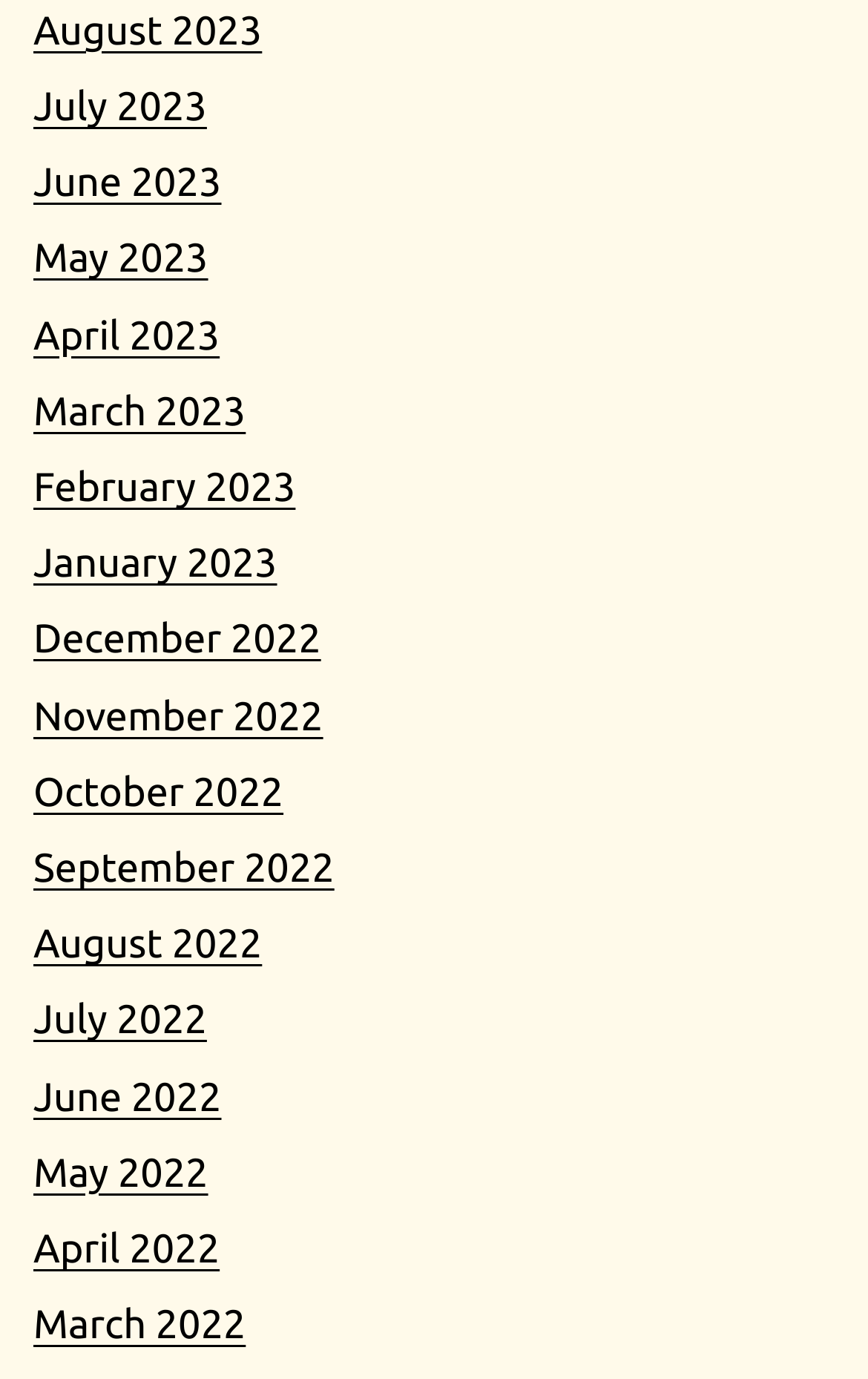Identify the bounding box coordinates for the UI element mentioned here: "August 2022". Provide the coordinates as four float values between 0 and 1, i.e., [left, top, right, bottom].

[0.038, 0.669, 0.302, 0.701]